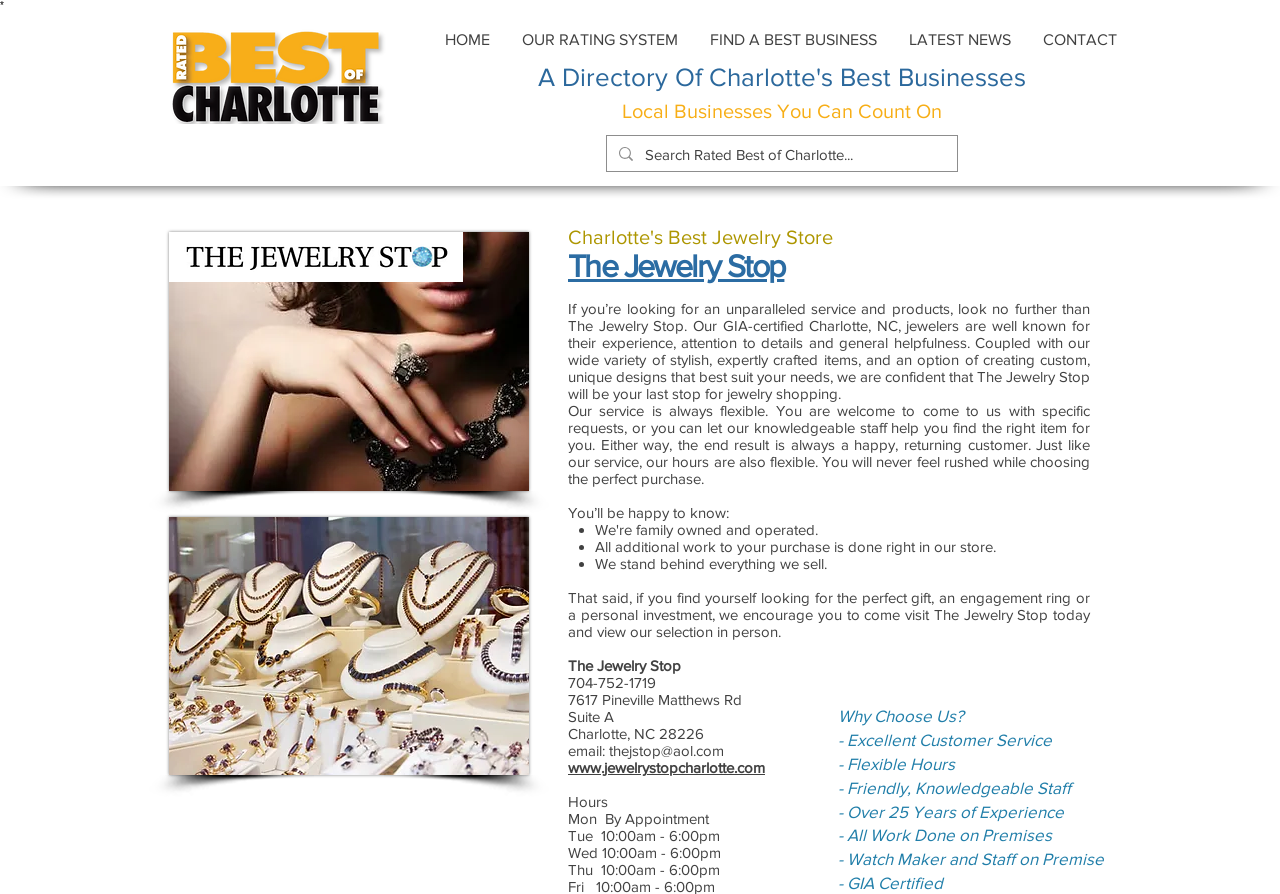Answer the question in one word or a short phrase:
What is the name of the jewelry store?

The Jewelry Stop